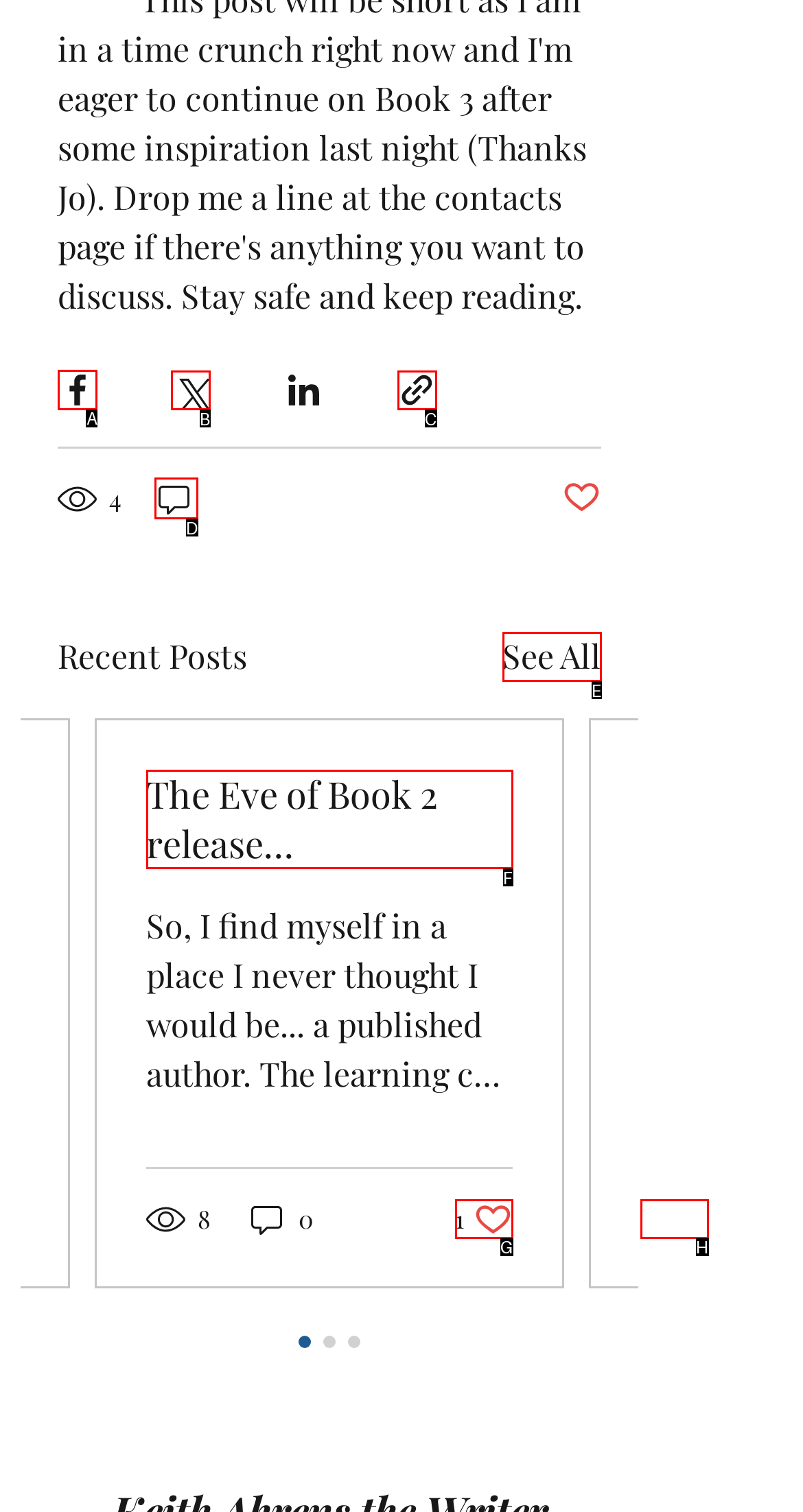Determine the letter of the UI element I should click on to complete the task: Share via Facebook from the provided choices in the screenshot.

A